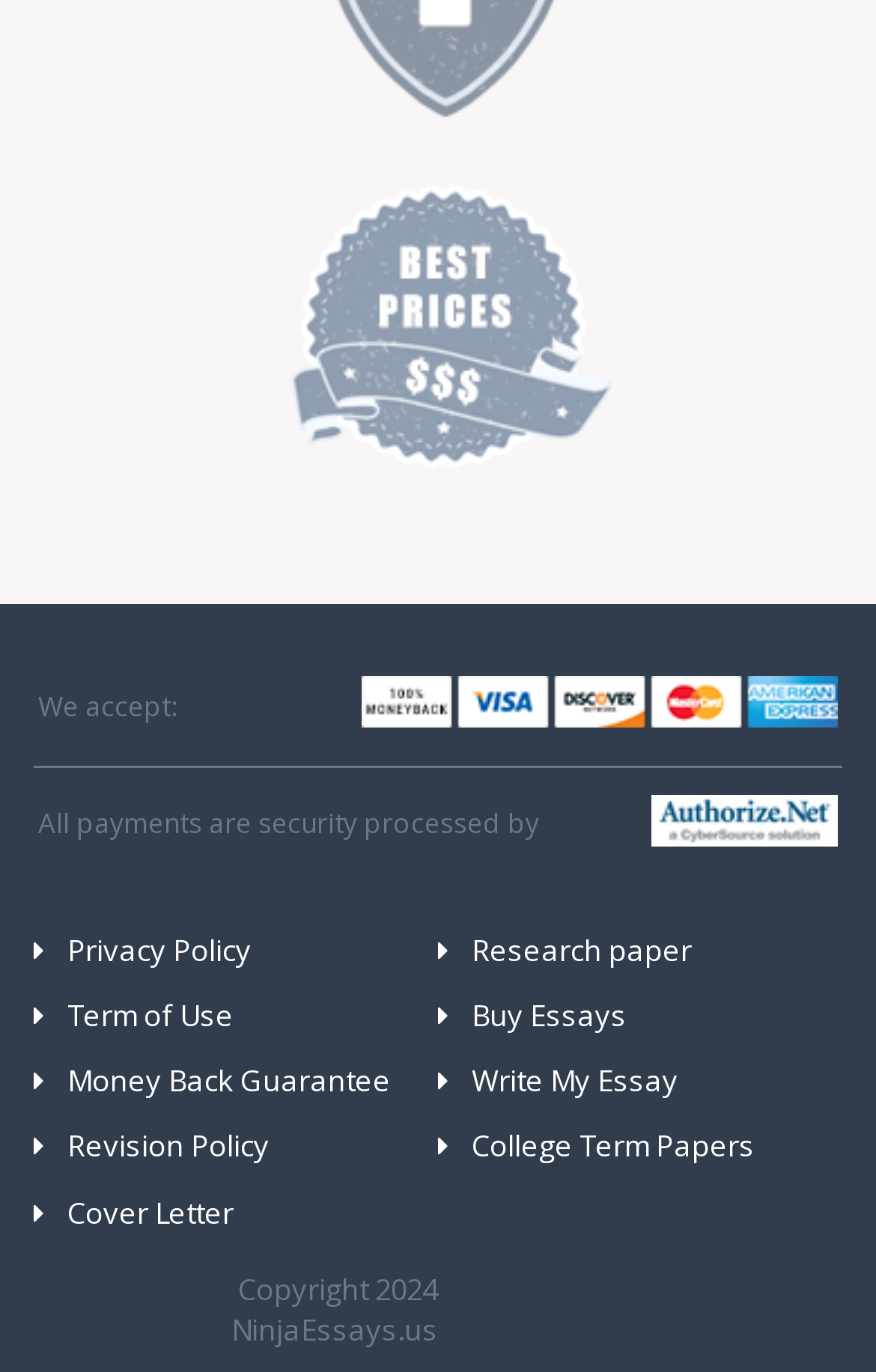Identify the bounding box coordinates of the region that should be clicked to execute the following instruction: "Click Get up to 25% Off Luscious Lip Kit".

None